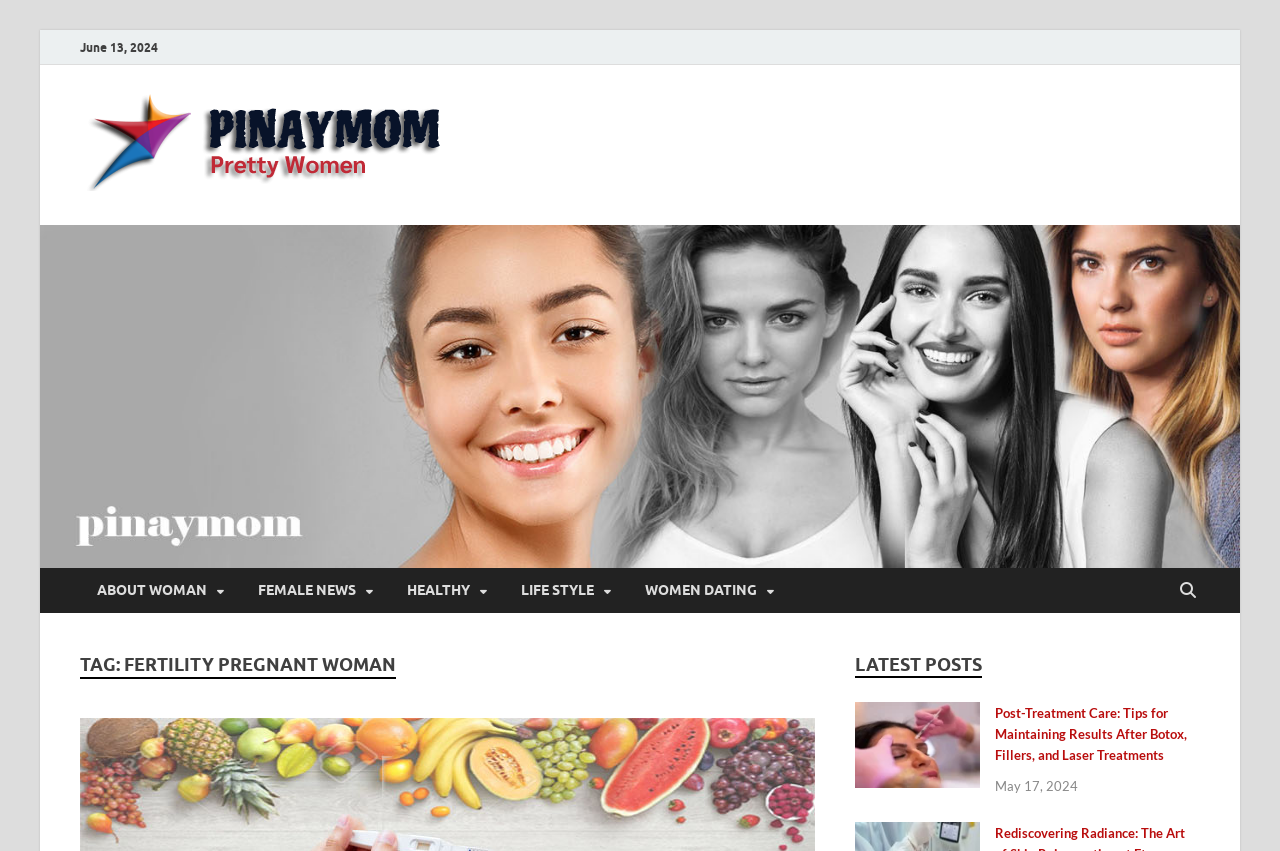Can you pinpoint the bounding box coordinates for the clickable element required for this instruction: "read latest post"? The coordinates should be four float numbers between 0 and 1, i.e., [left, top, right, bottom].

[0.668, 0.831, 0.766, 0.85]